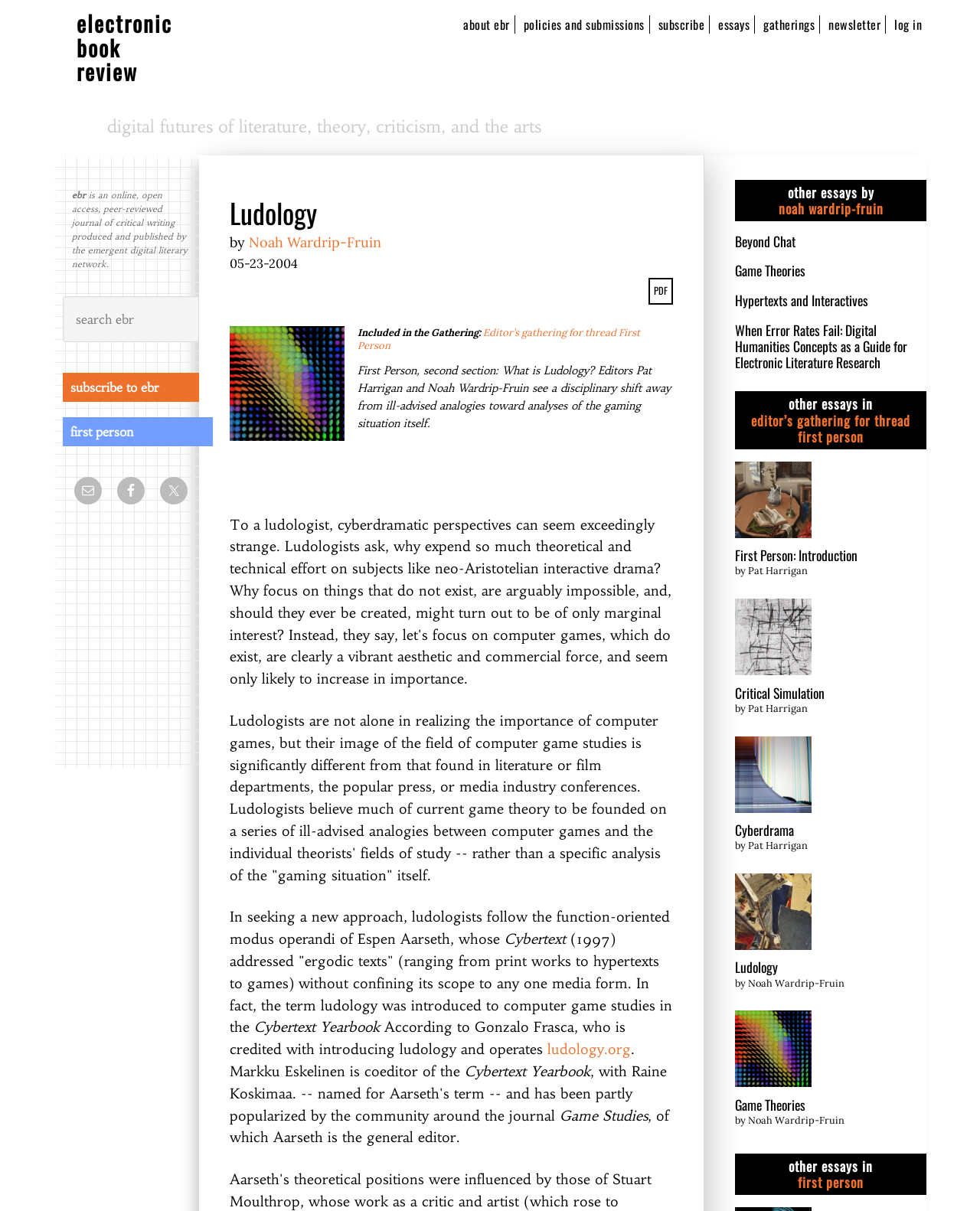Analyze the image and answer the question with as much detail as possible: 
What is the name of the link that says 'Subscribe to ebr'?

I found the answer by looking at the secondary sidebar section, where it says 'subscribe to ebr'.